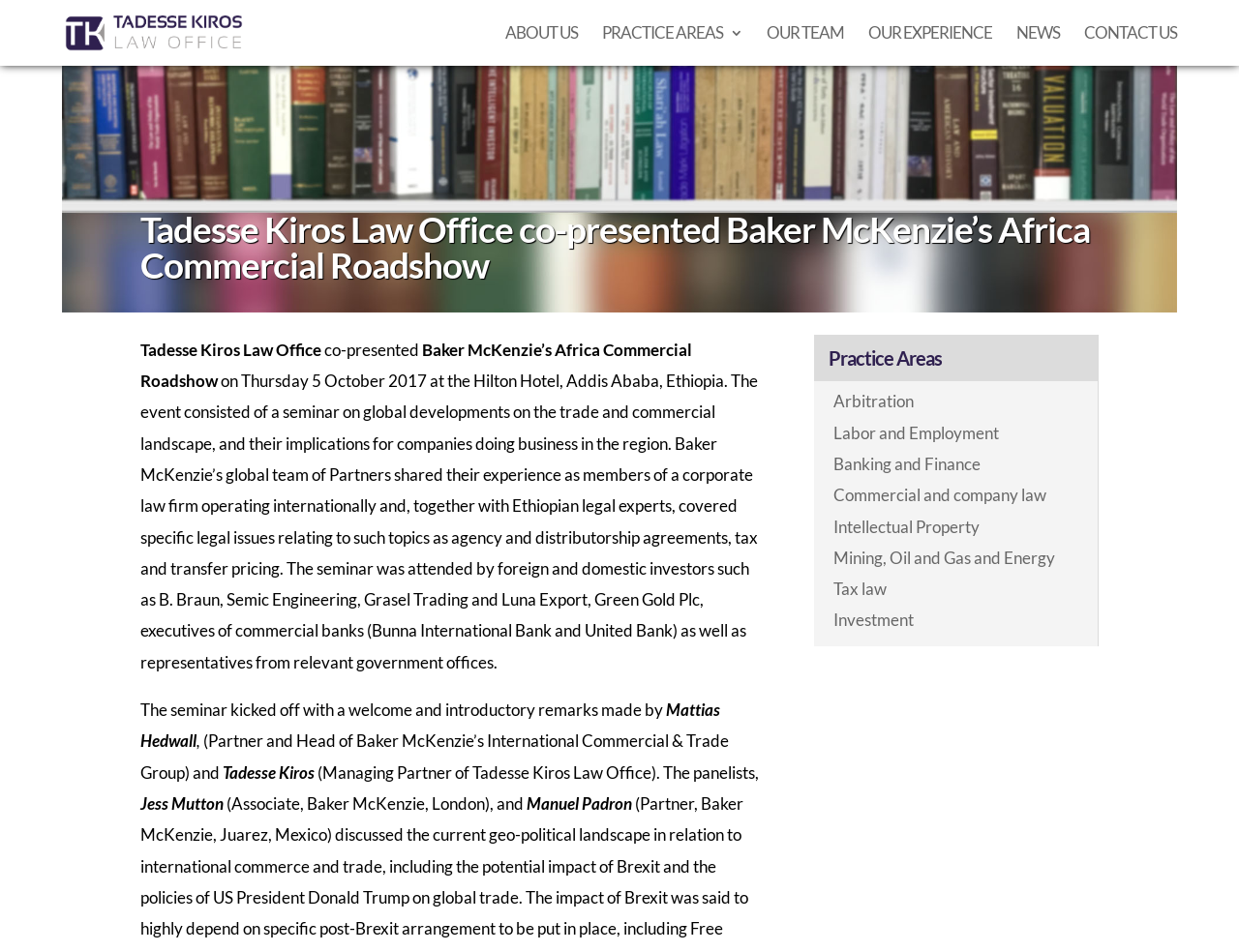Kindly determine the bounding box coordinates for the clickable area to achieve the given instruction: "Click on the 'Post Comment' button".

None